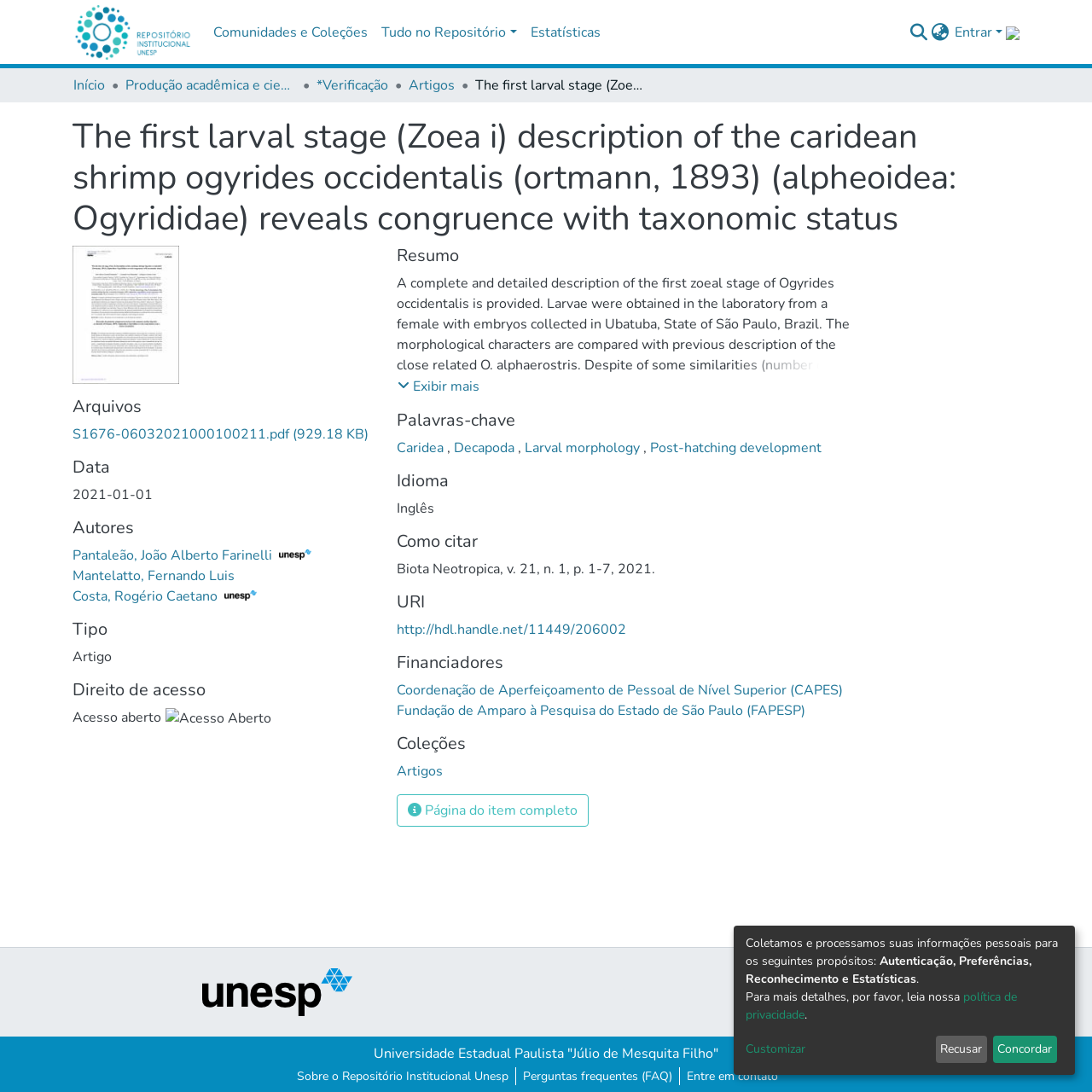Using details from the image, please answer the following question comprehensively:
What is the name of the journal that published the article?

I found the answer by looking at the citation information, which includes the journal name 'Biota Neotropica'.